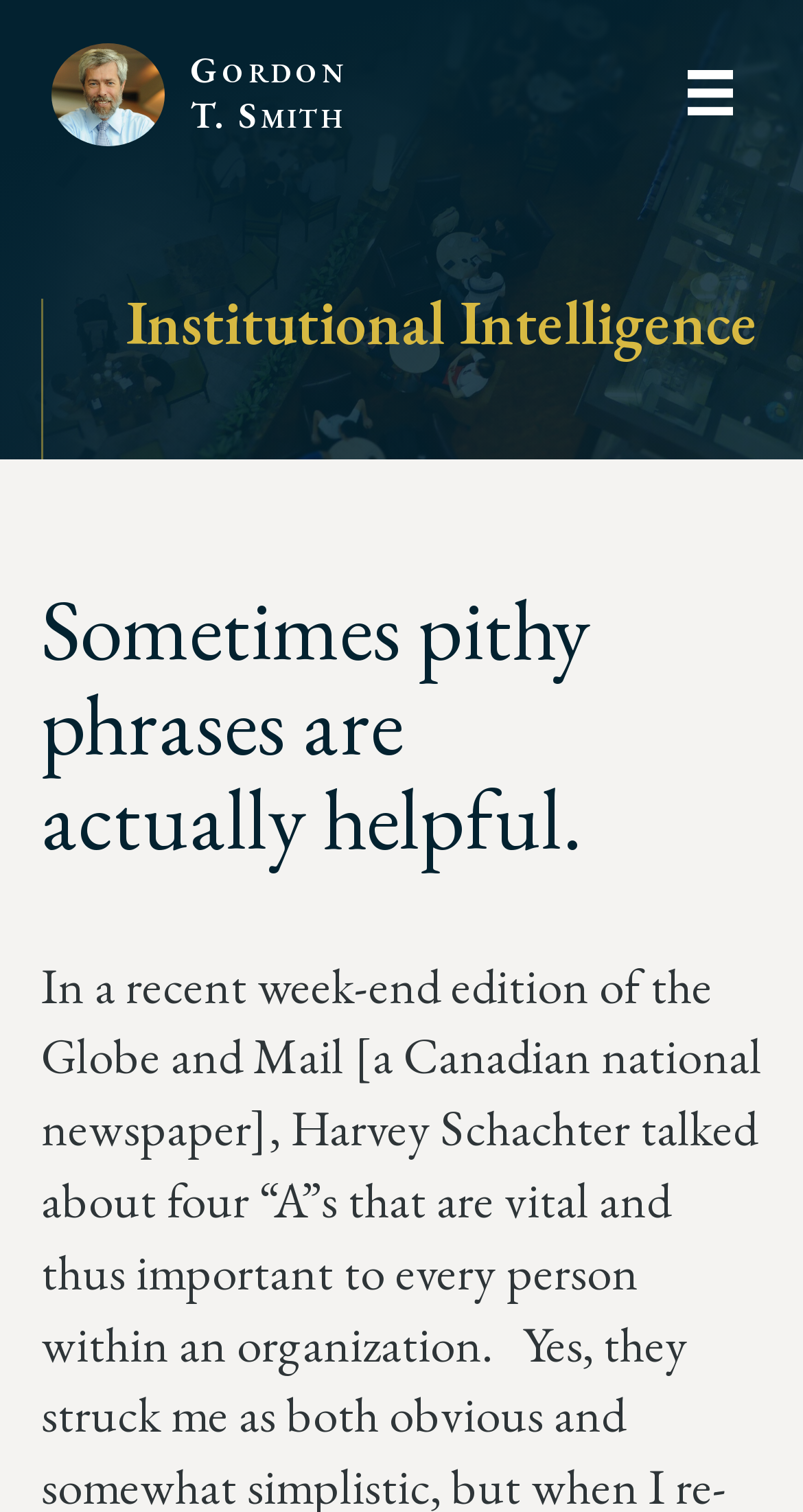Provide the bounding box coordinates of the UI element that matches the description: "Institutional Intelligence".

[0.156, 0.187, 0.944, 0.24]